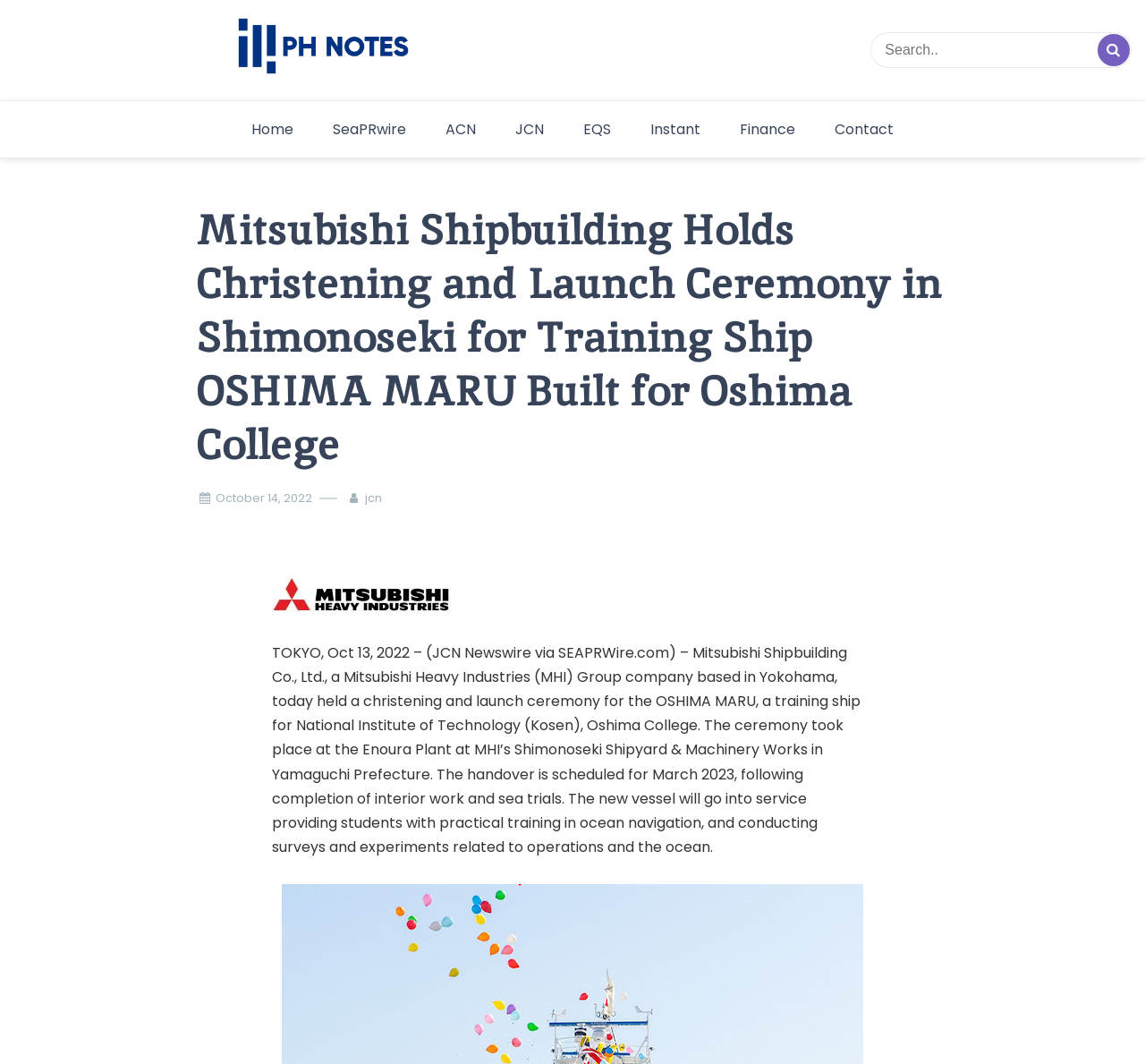Where is the Mitsubishi Shipbuilding's Shimonoseki Shipyard & Machinery Works located?
Look at the image and respond with a single word or a short phrase.

Yamaguchi Prefecture